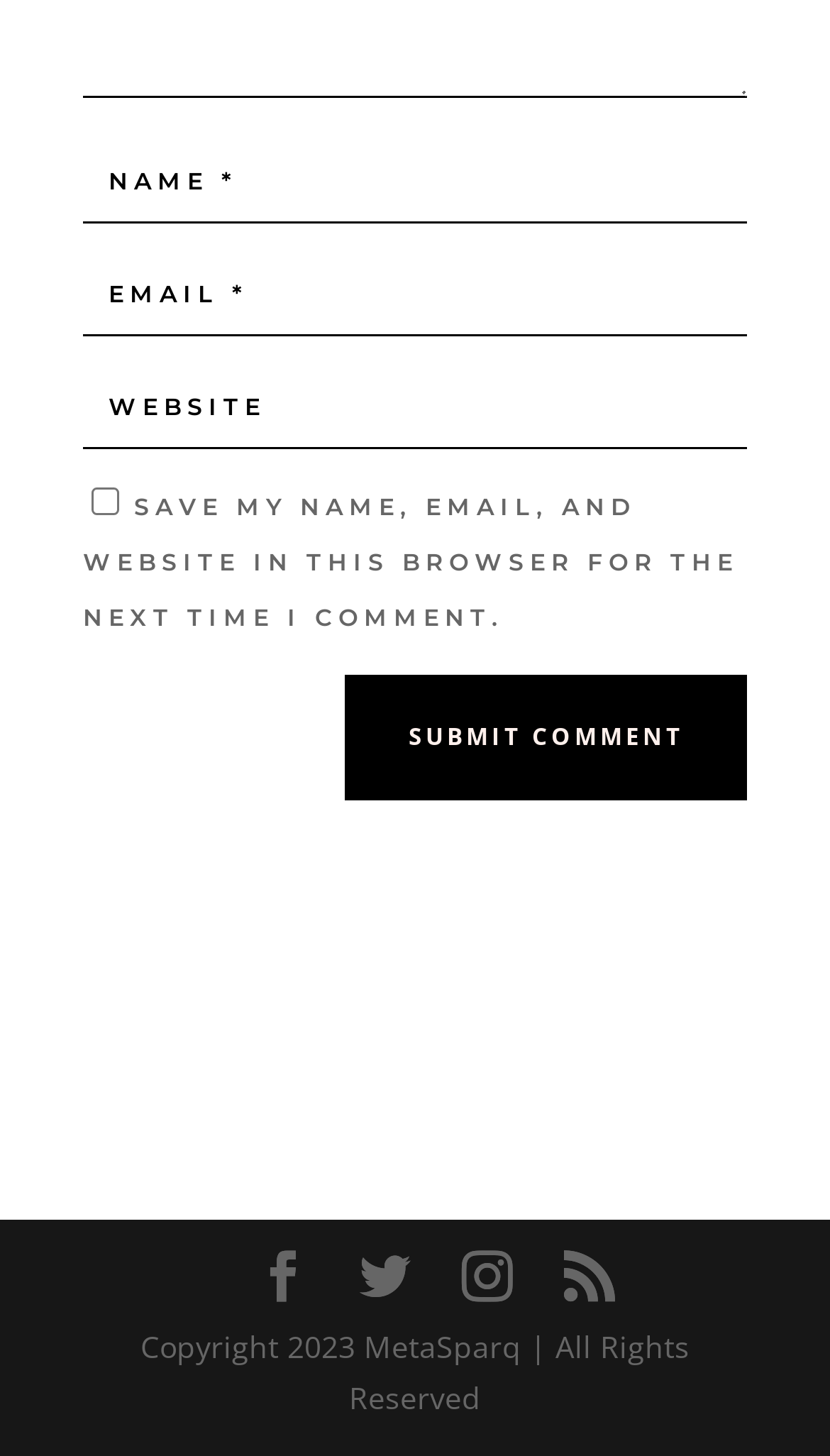What is the purpose of the checkbox?
Using the image as a reference, answer the question with a short word or phrase.

Save comment information